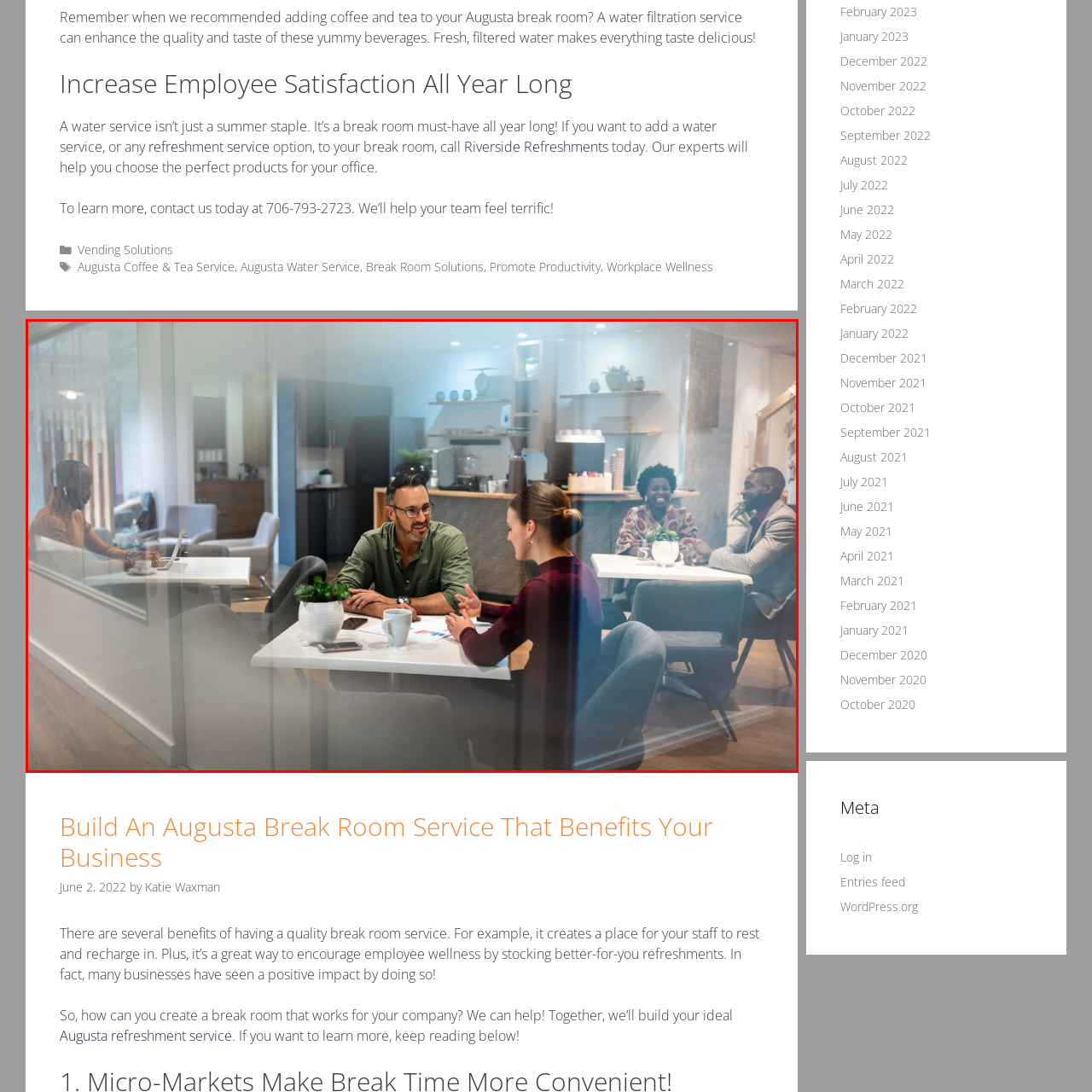Refer to the image contained within the red box, What type of decor is in the break room?
 Provide your response as a single word or phrase.

Minimalist